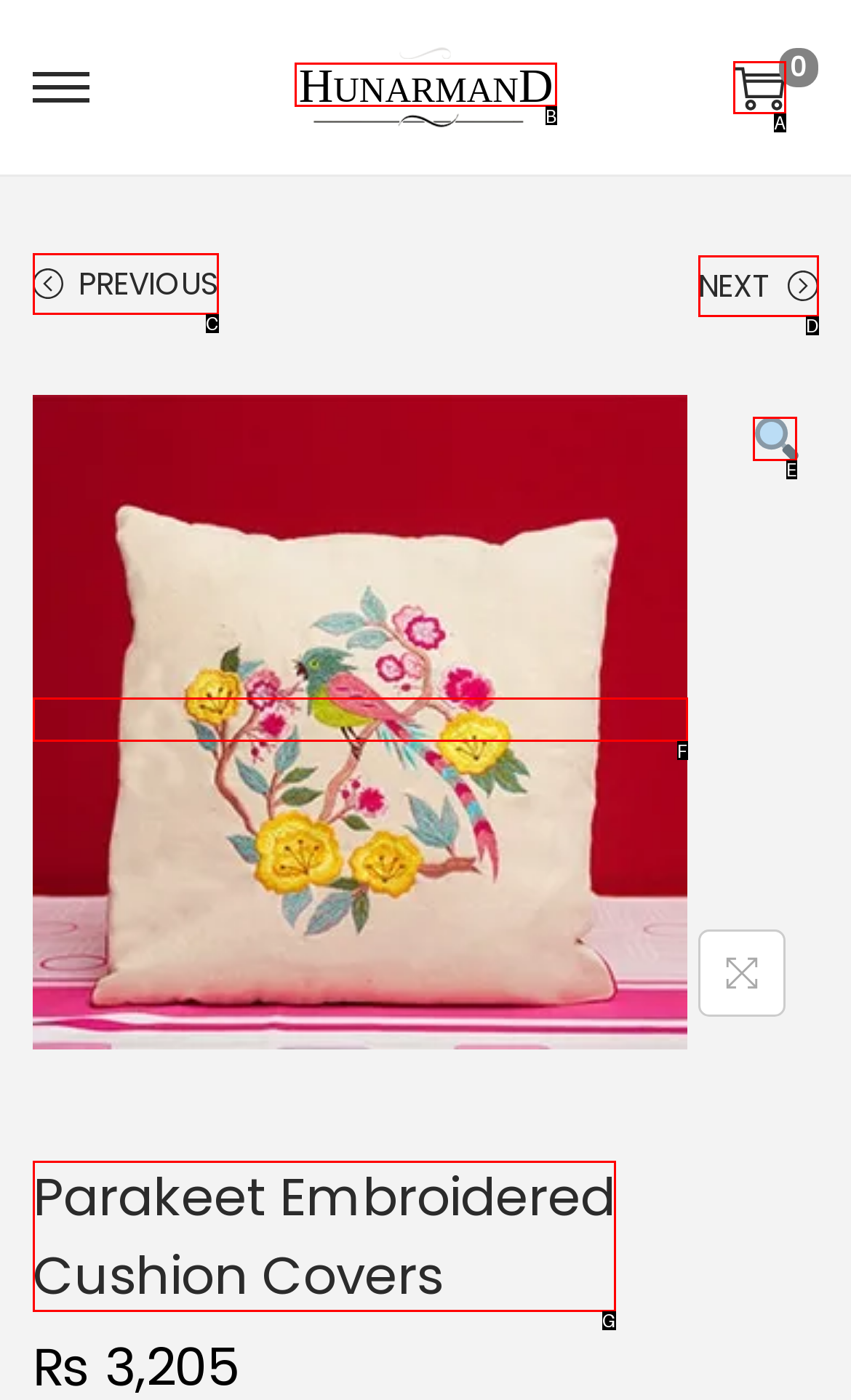Which HTML element among the options matches this description: title="Parakeet-Cushion-Covers.jpg"? Answer with the letter representing your choice.

F